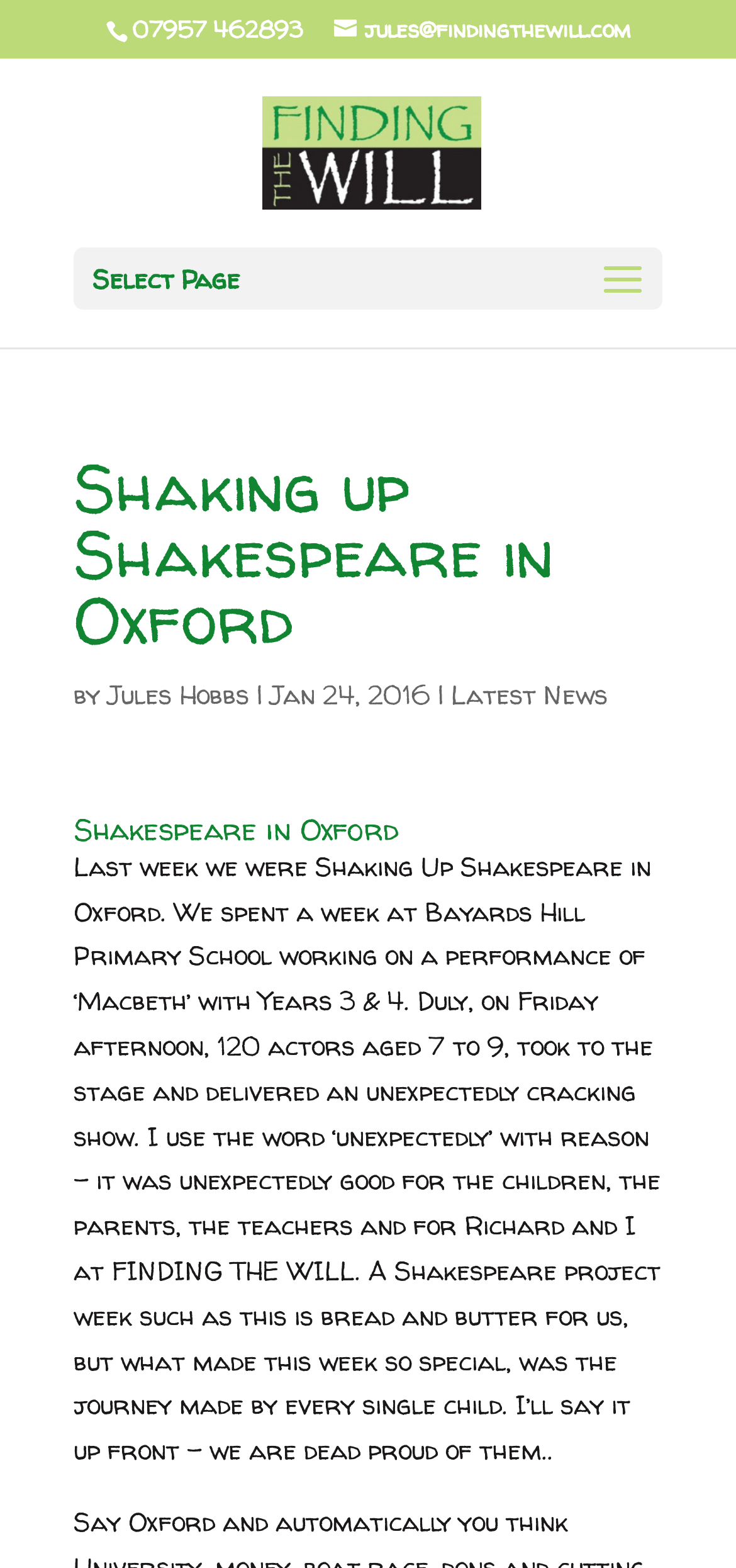Bounding box coordinates are to be given in the format (top-left x, top-left y, bottom-right x, bottom-right y). All values must be floating point numbers between 0 and 1. Provide the bounding box coordinate for the UI element described as: jules@findingthewill.com

[0.454, 0.008, 0.856, 0.029]